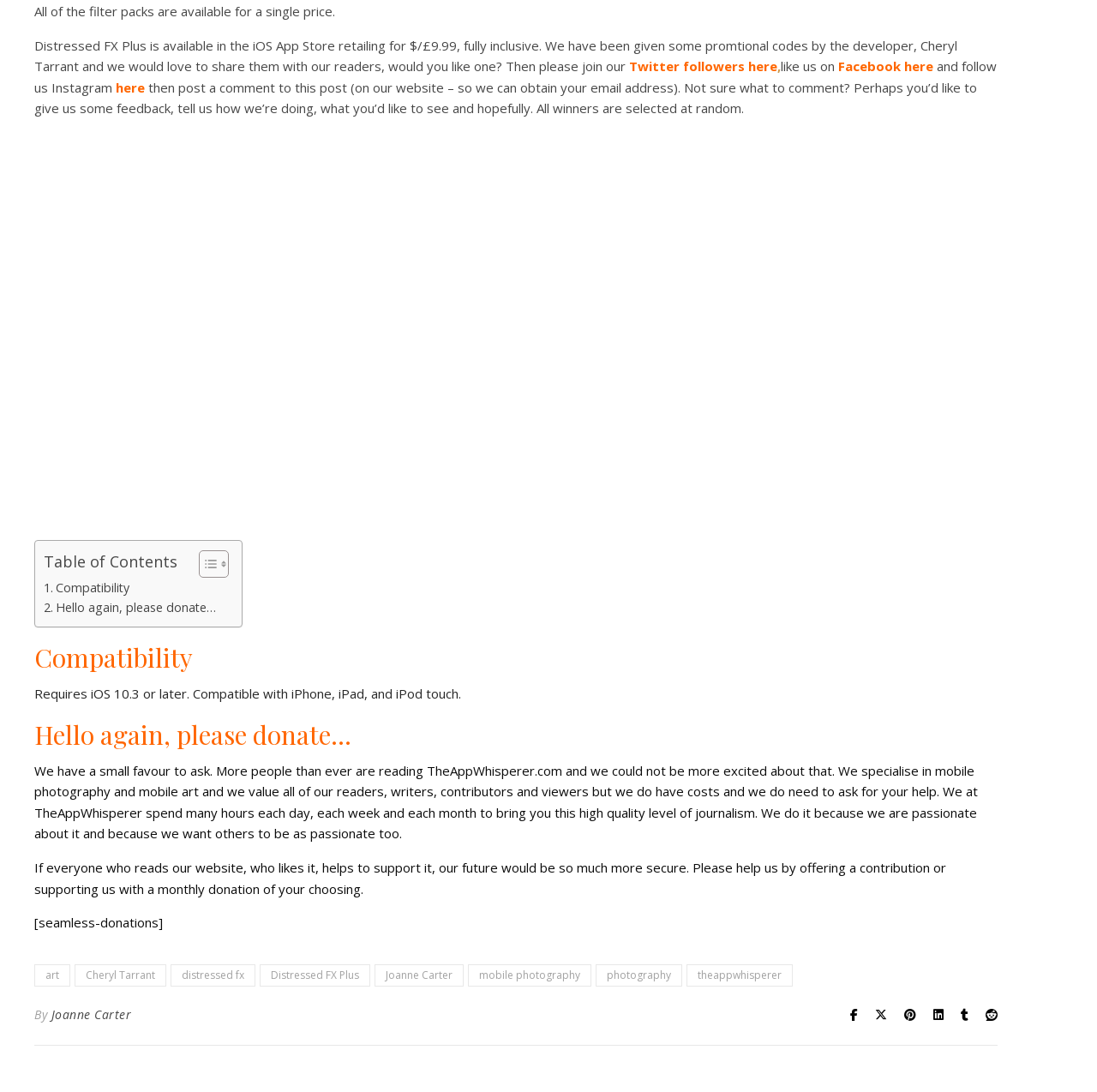What is the name of the developer of Distressed FX Plus?
Can you provide a detailed and comprehensive answer to the question?

The first paragraph of the webpage mentions that the developer of Distressed FX Plus, Cheryl Tarrant, has given some promotional codes to the website.